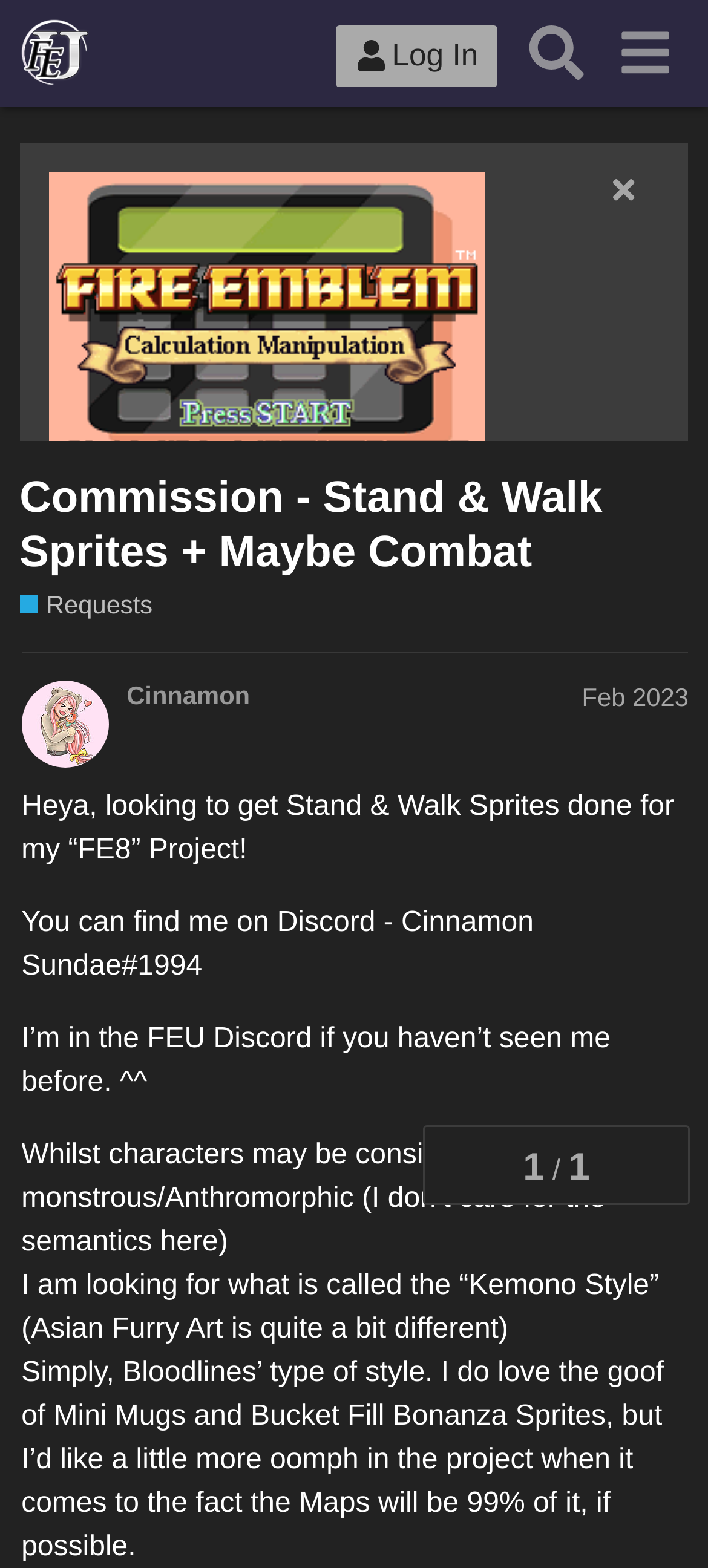What is the name of the chapter mentioned in the webpage?
Answer the question with as much detail as you can, using the image as a reference.

The chapter name is mentioned in the text 'Calculation Manipulation is a FE8U submission; apply.ups patch to the appropriate ROM.' which is located in the top section of the webpage.